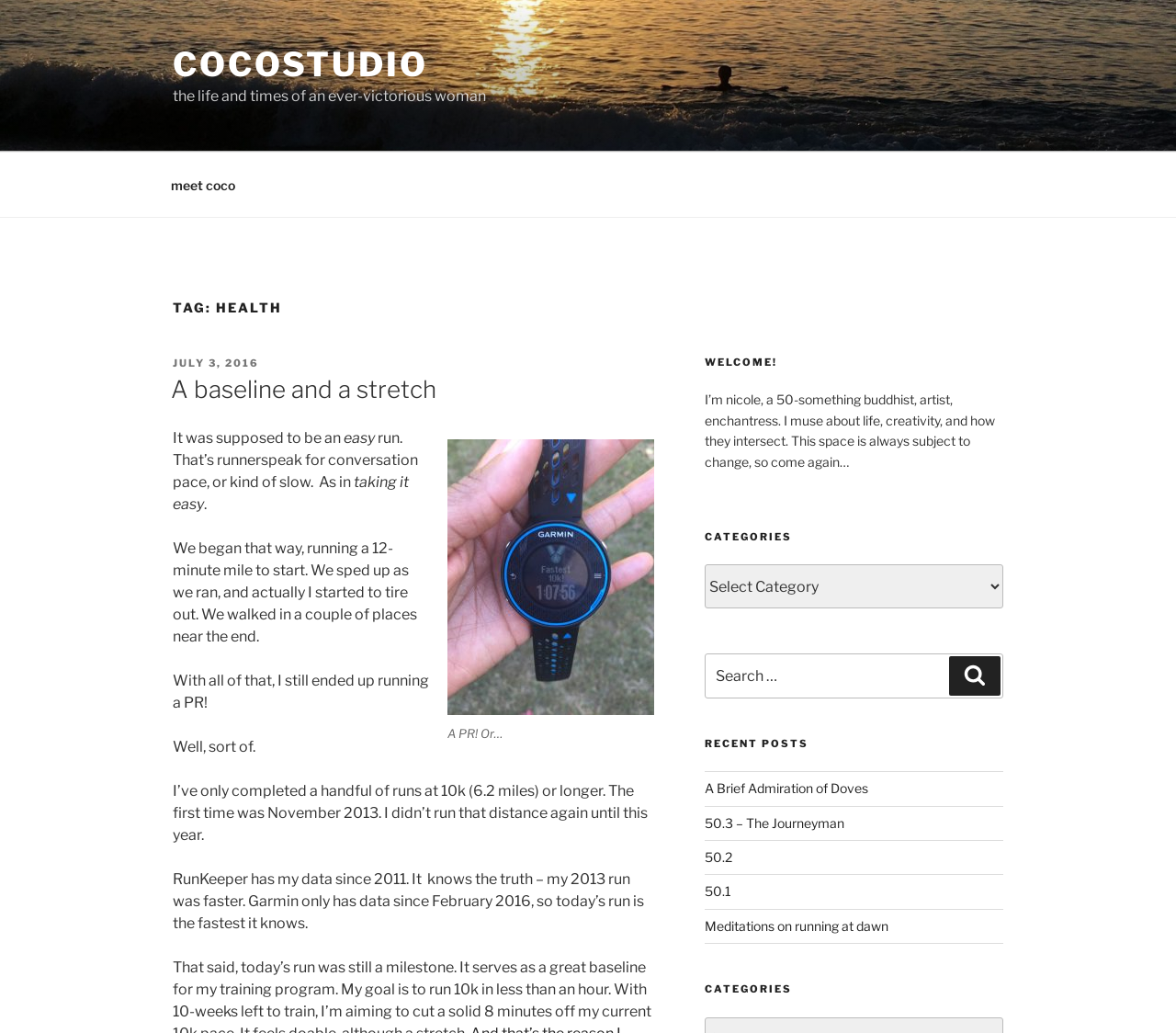Please find the bounding box coordinates of the clickable region needed to complete the following instruction: "check the 'RECENT POSTS' section". The bounding box coordinates must consist of four float numbers between 0 and 1, i.e., [left, top, right, bottom].

[0.599, 0.713, 0.853, 0.727]